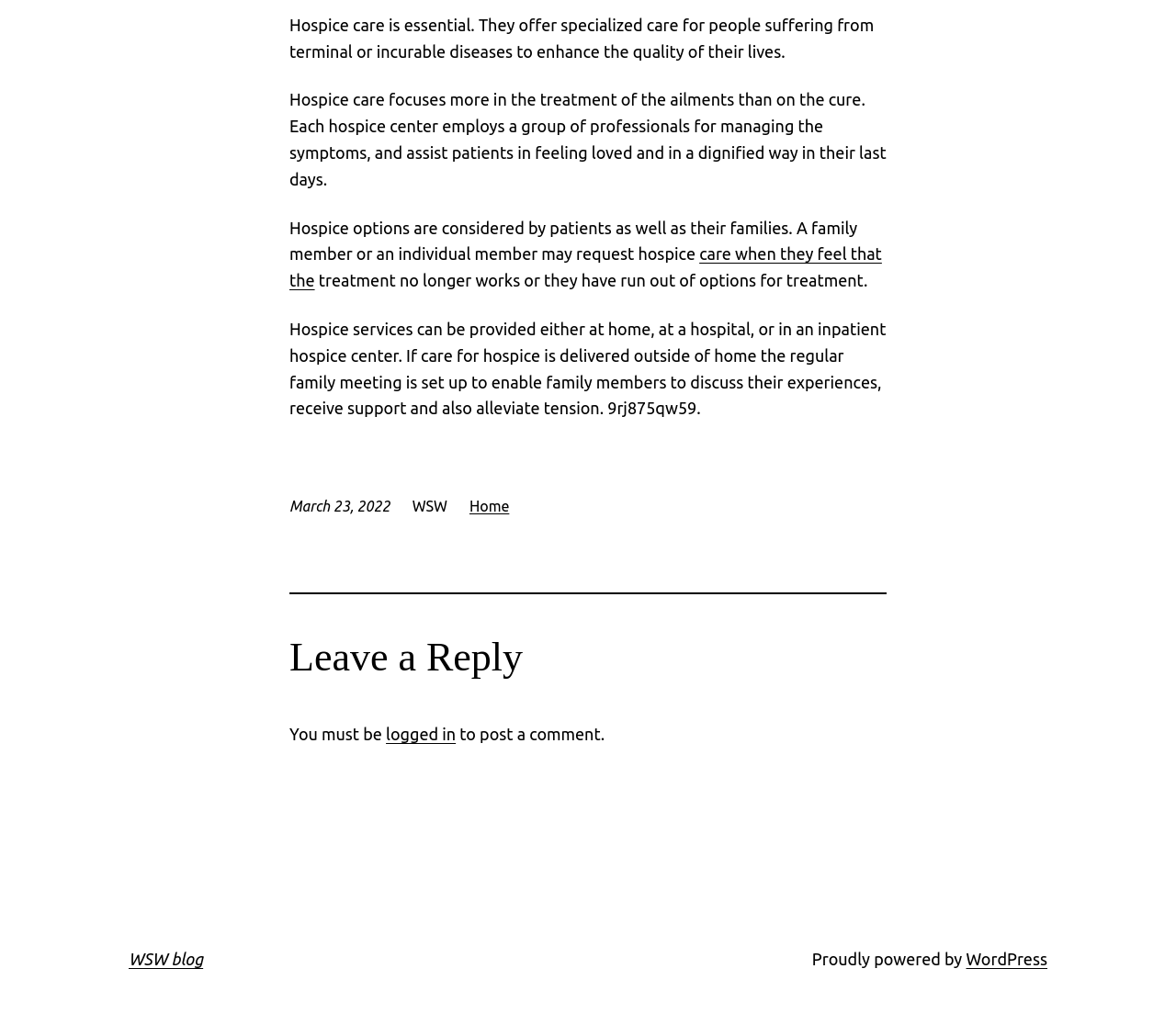Determine the bounding box for the UI element as described: "Terms and Conditions". The coordinates should be represented as four float numbers between 0 and 1, formatted as [left, top, right, bottom].

None